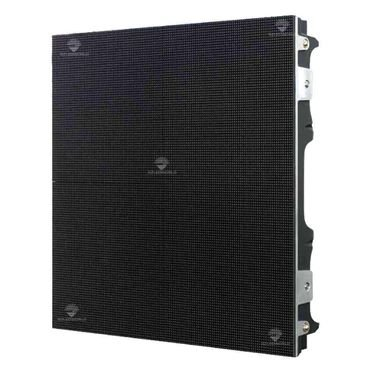How much does each cabinet of the RK500 Commercial LED Display weigh?
Respond with a short answer, either a single word or a phrase, based on the image.

8kg